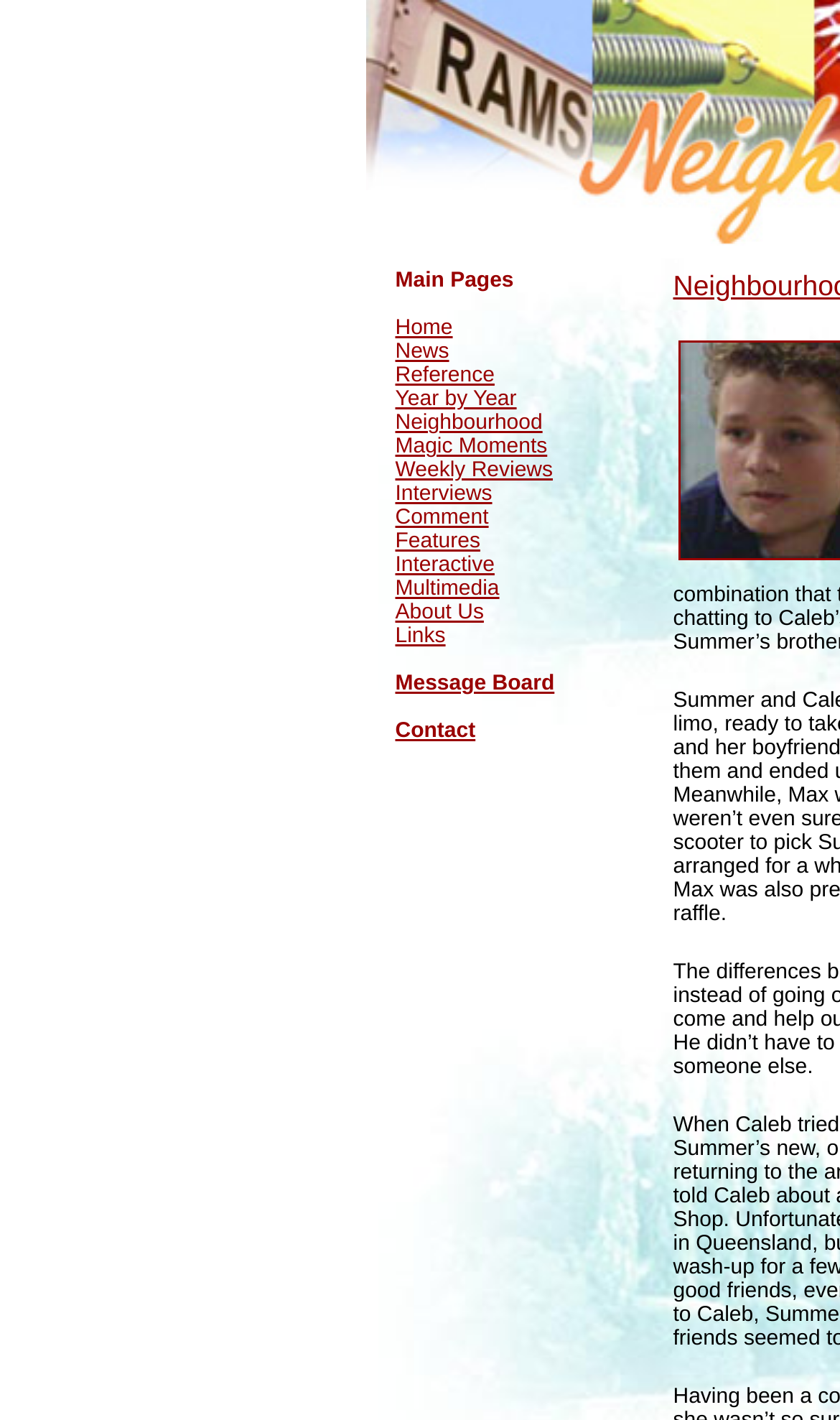Answer briefly with one word or phrase:
What is the last main page link?

Contact